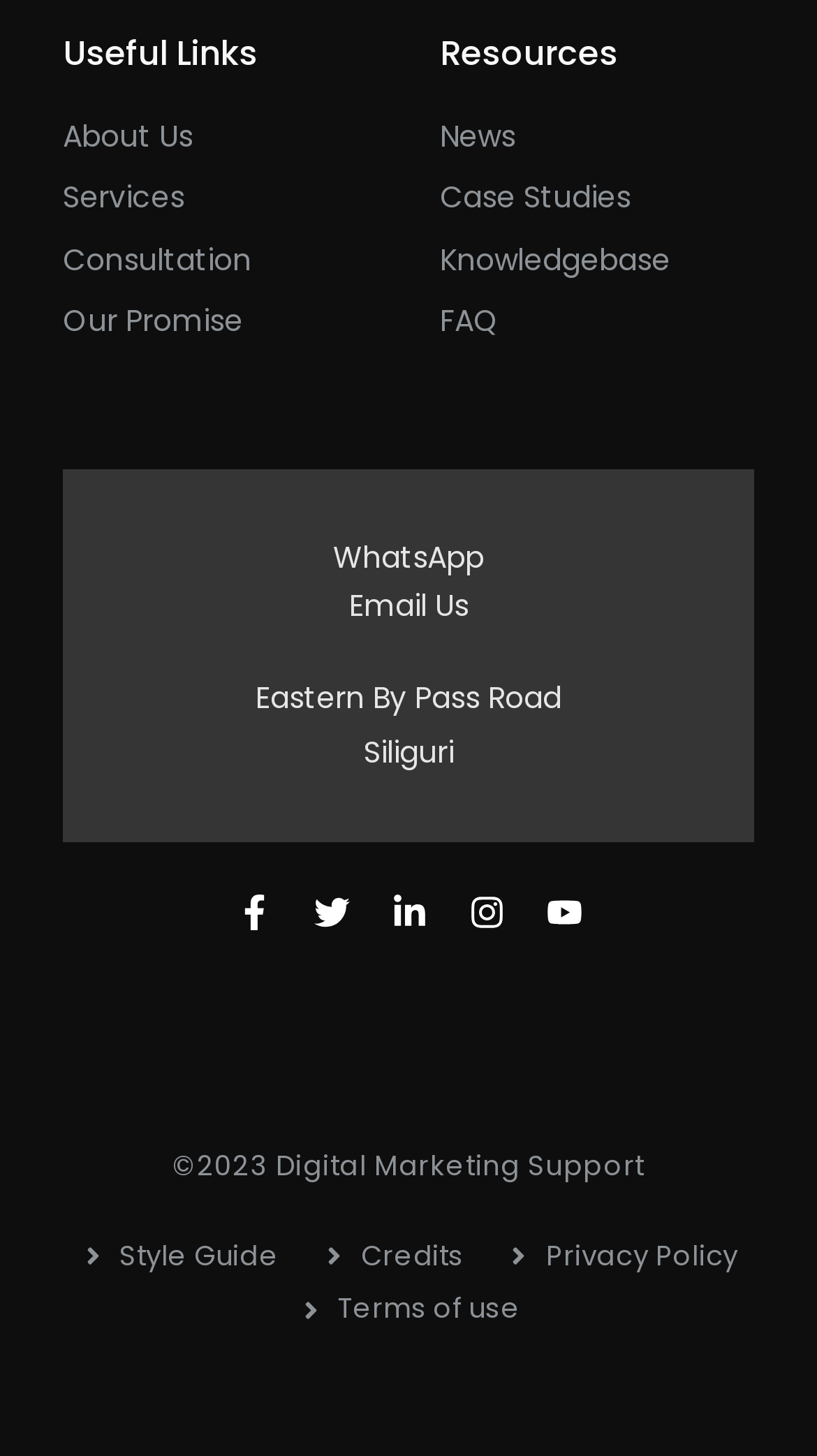Please provide a one-word or phrase answer to the question: 
How many links are under 'Useful Links'?

5